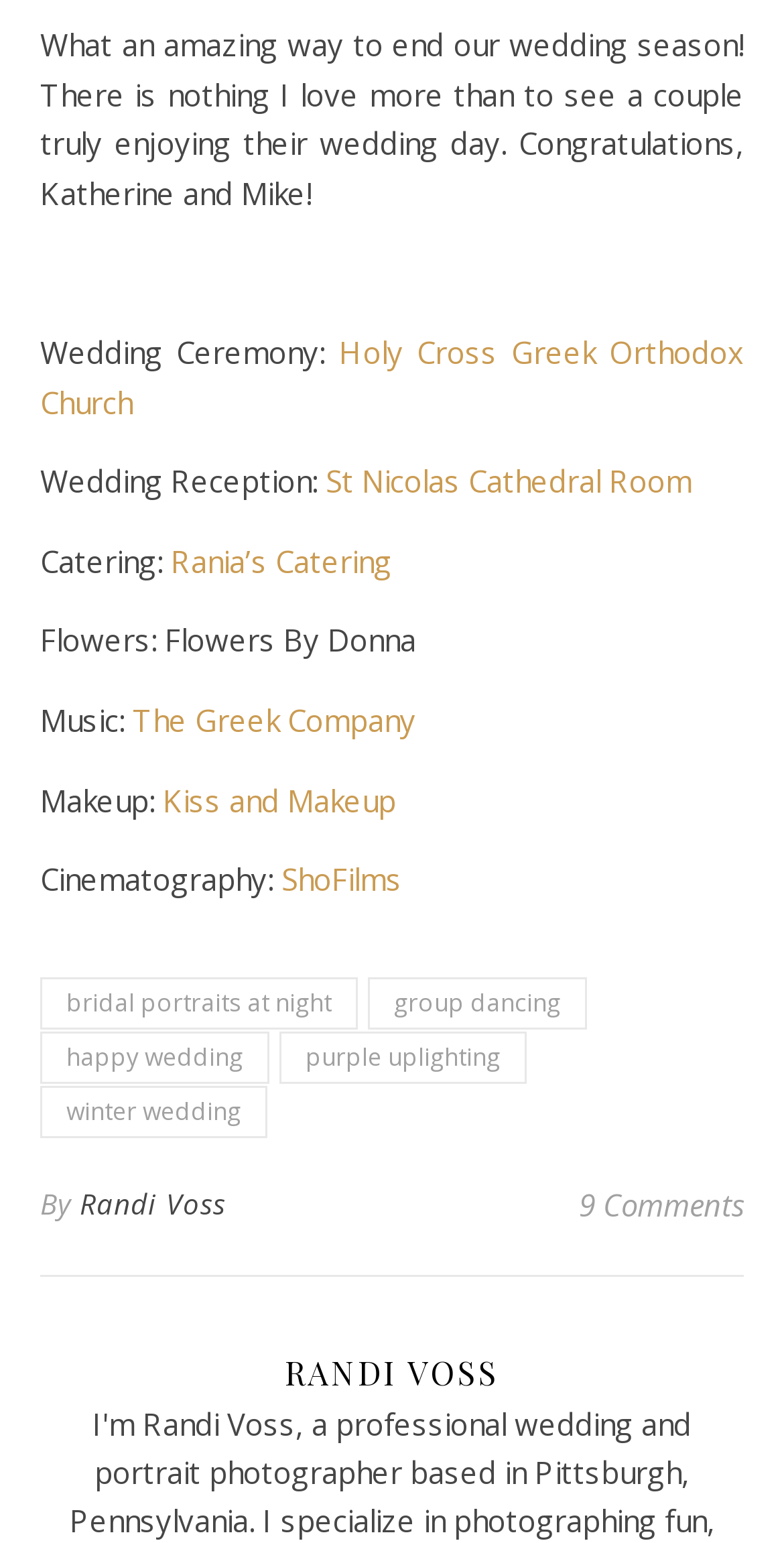What is the name of the bride?
Look at the image and provide a short answer using one word or a phrase.

Katherine